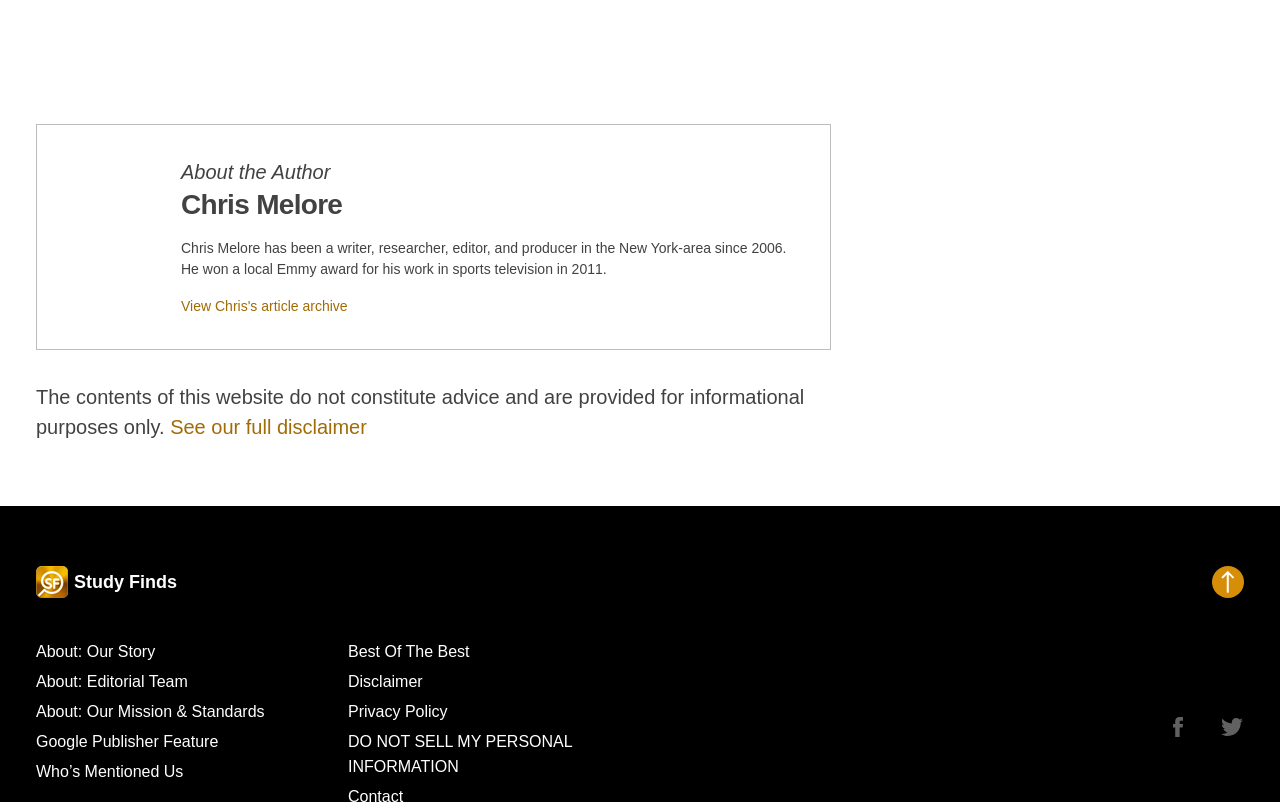Answer the question with a brief word or phrase:
What can be found in the article archive?

Chris's articles